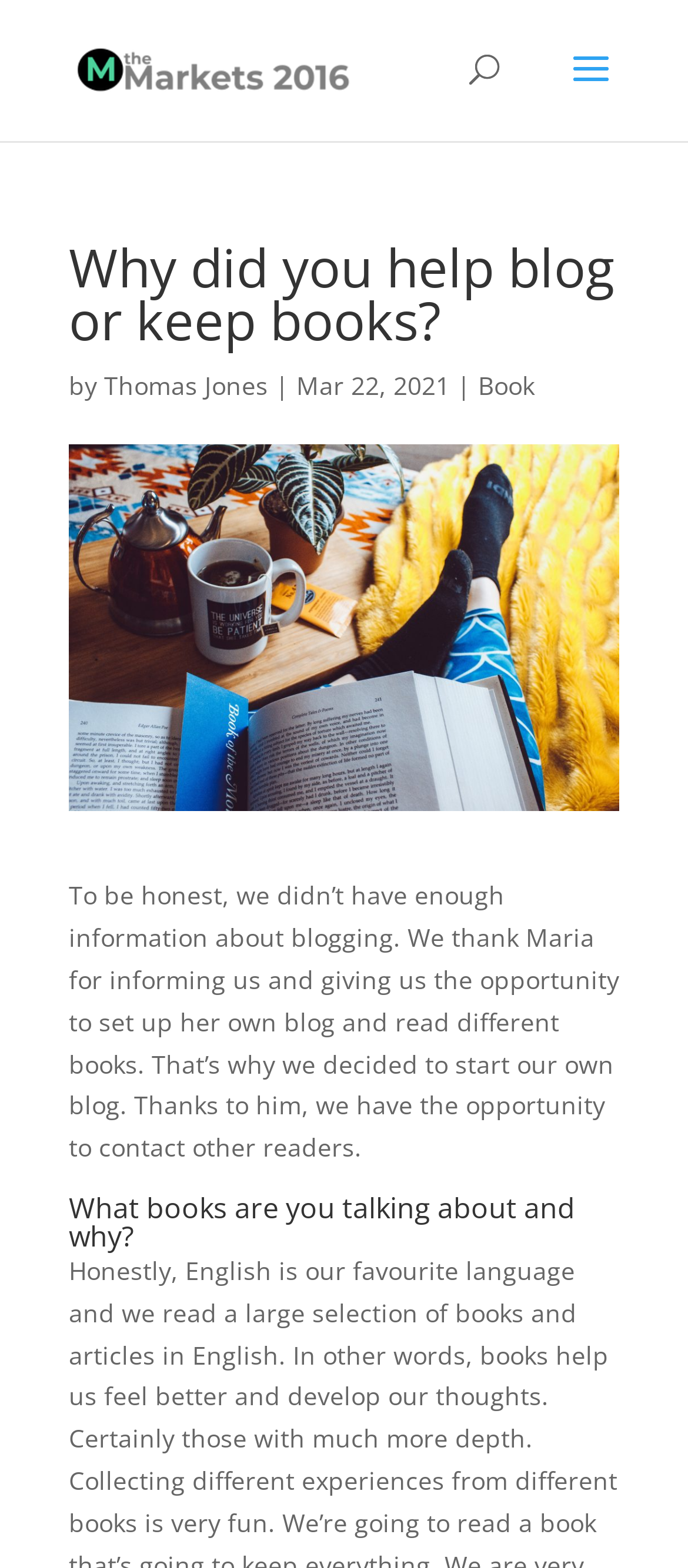What is the second heading in the blog post about?
Give a thorough and detailed response to the question.

The second heading in the blog post is 'What books are you talking about and why?' which is located below the main text and seems to be a question that the author is asking or discussing in the blog post.